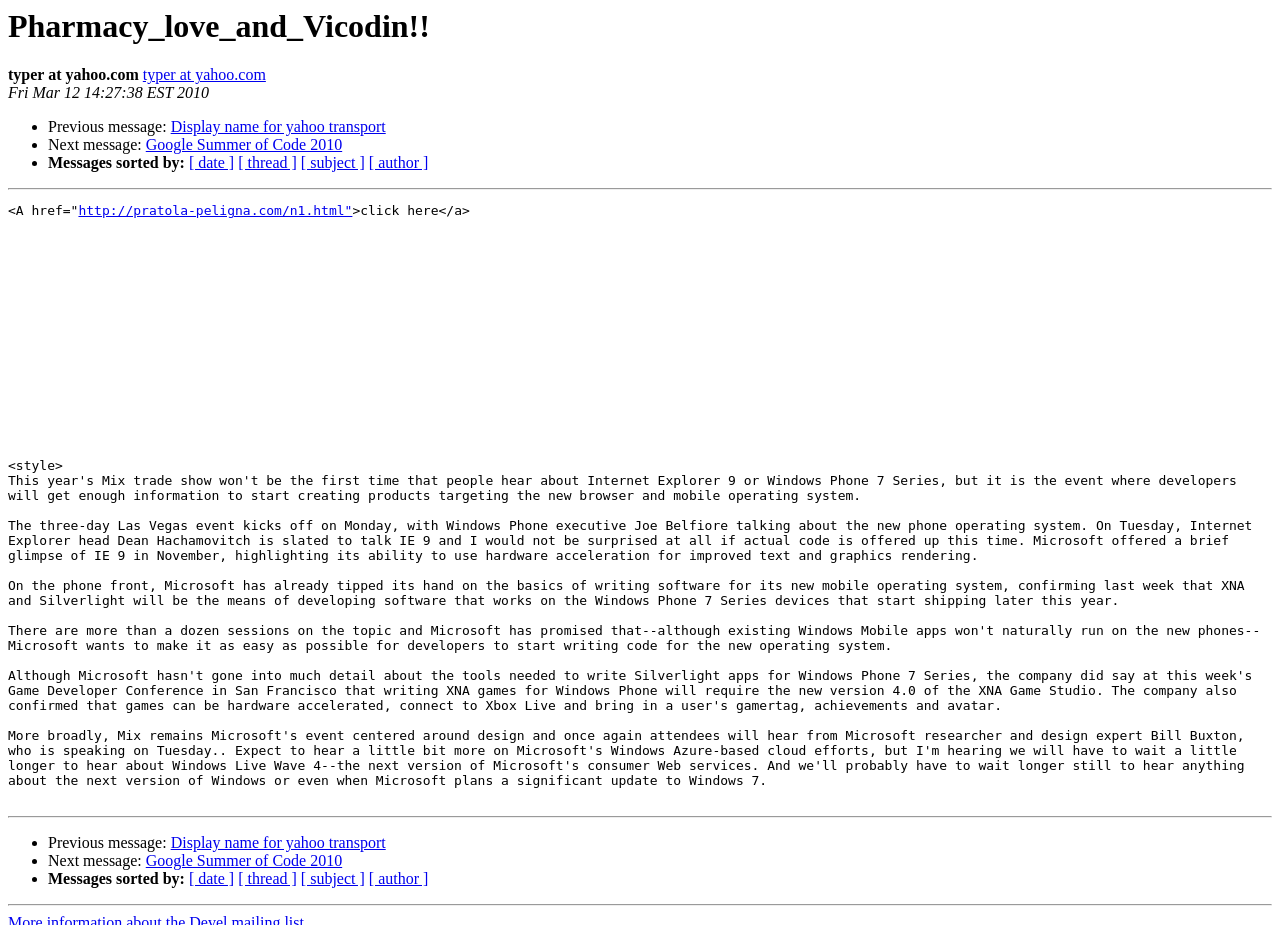Bounding box coordinates are specified in the format (top-left x, top-left y, bottom-right x, bottom-right y). All values are floating point numbers bounded between 0 and 1. Please provide the bounding box coordinate of the region this sentence describes: http://pratola-peligna.com/n1.html"

[0.061, 0.22, 0.275, 0.236]